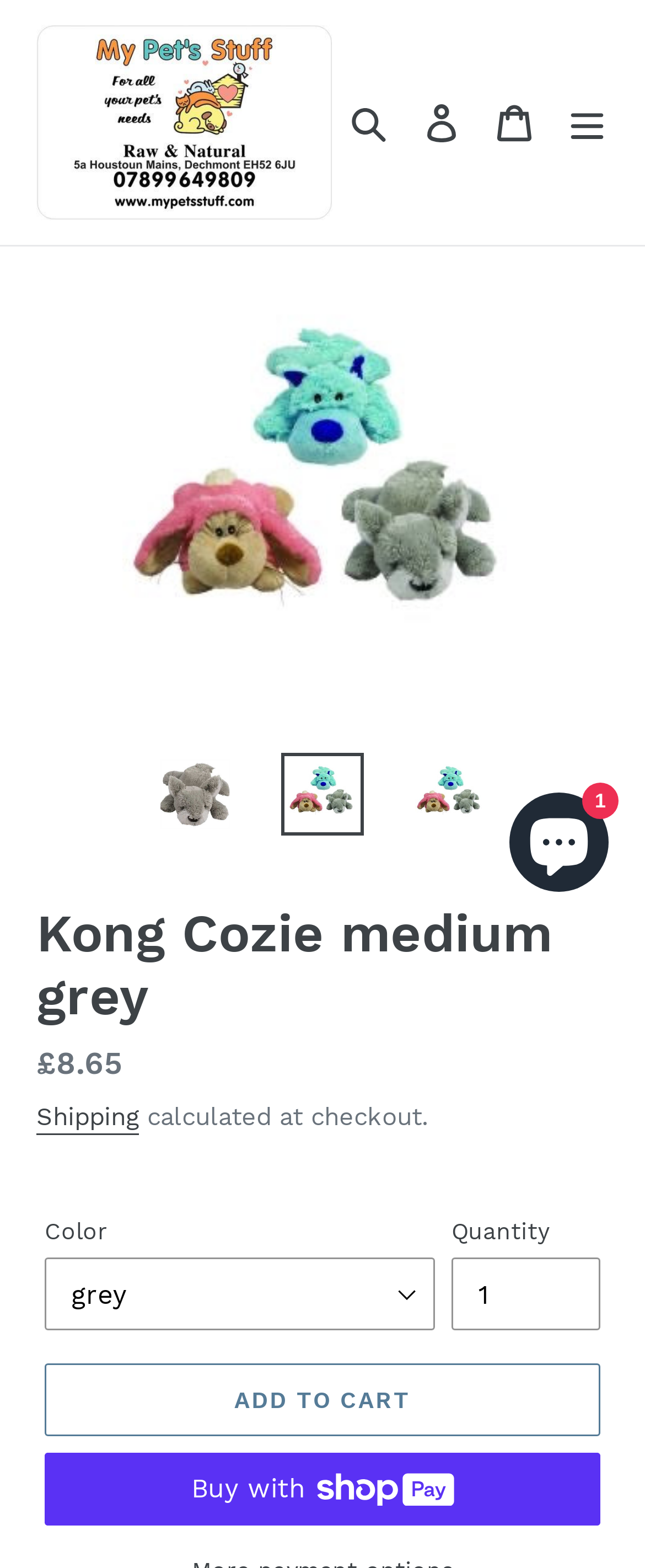Give the bounding box coordinates for this UI element: "Log in". The coordinates should be four float numbers between 0 and 1, arranged as [left, top, right, bottom].

[0.628, 0.054, 0.741, 0.101]